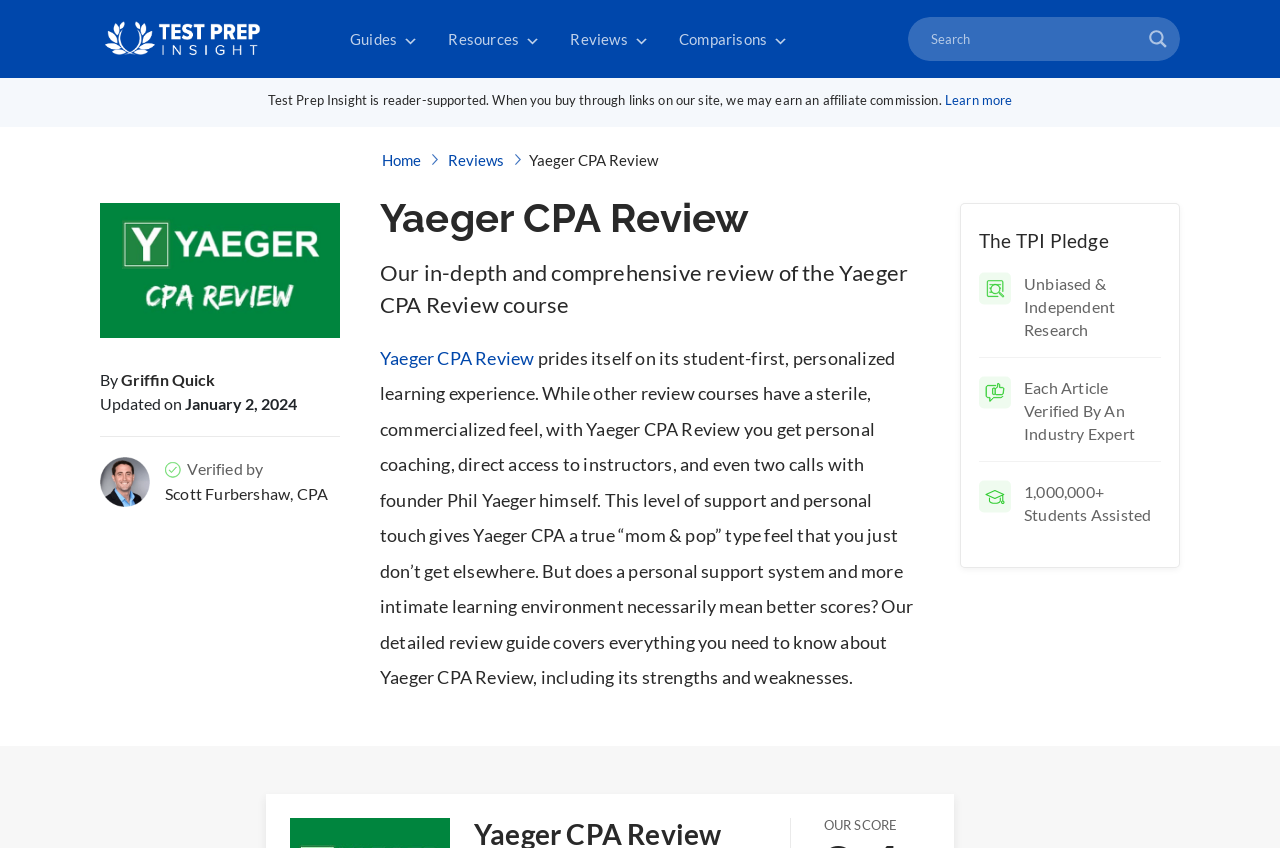Determine the bounding box coordinates of the clickable element to achieve the following action: 'Read the review of Yaeger CPA Review'. Provide the coordinates as four float values between 0 and 1, formatted as [left, top, right, bottom].

[0.297, 0.227, 0.719, 0.285]